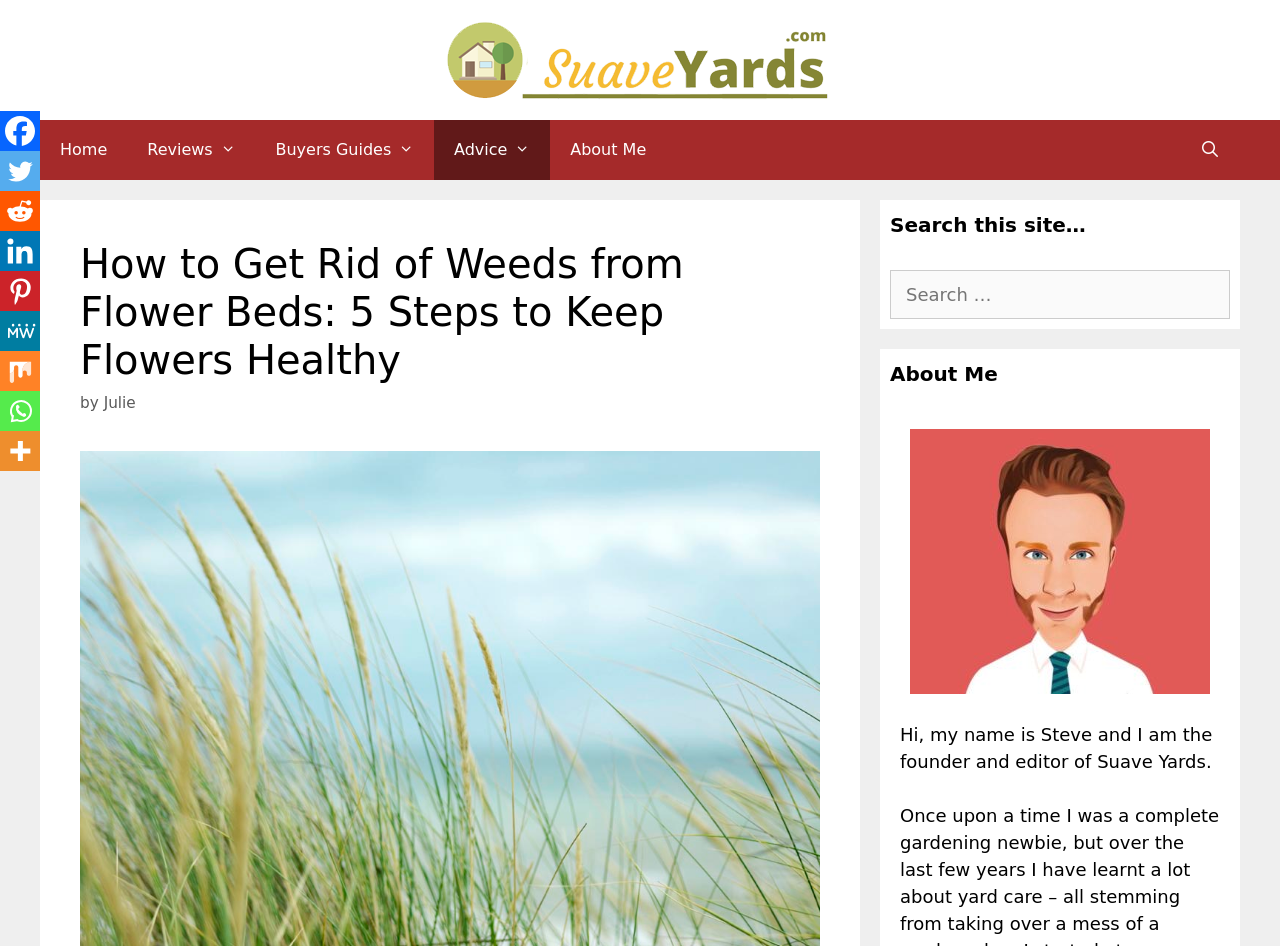Find the bounding box coordinates for the UI element whose description is: "aria-label="Pinterest" title="Pinterest"". The coordinates should be four float numbers between 0 and 1, in the format [left, top, right, bottom].

[0.0, 0.286, 0.031, 0.329]